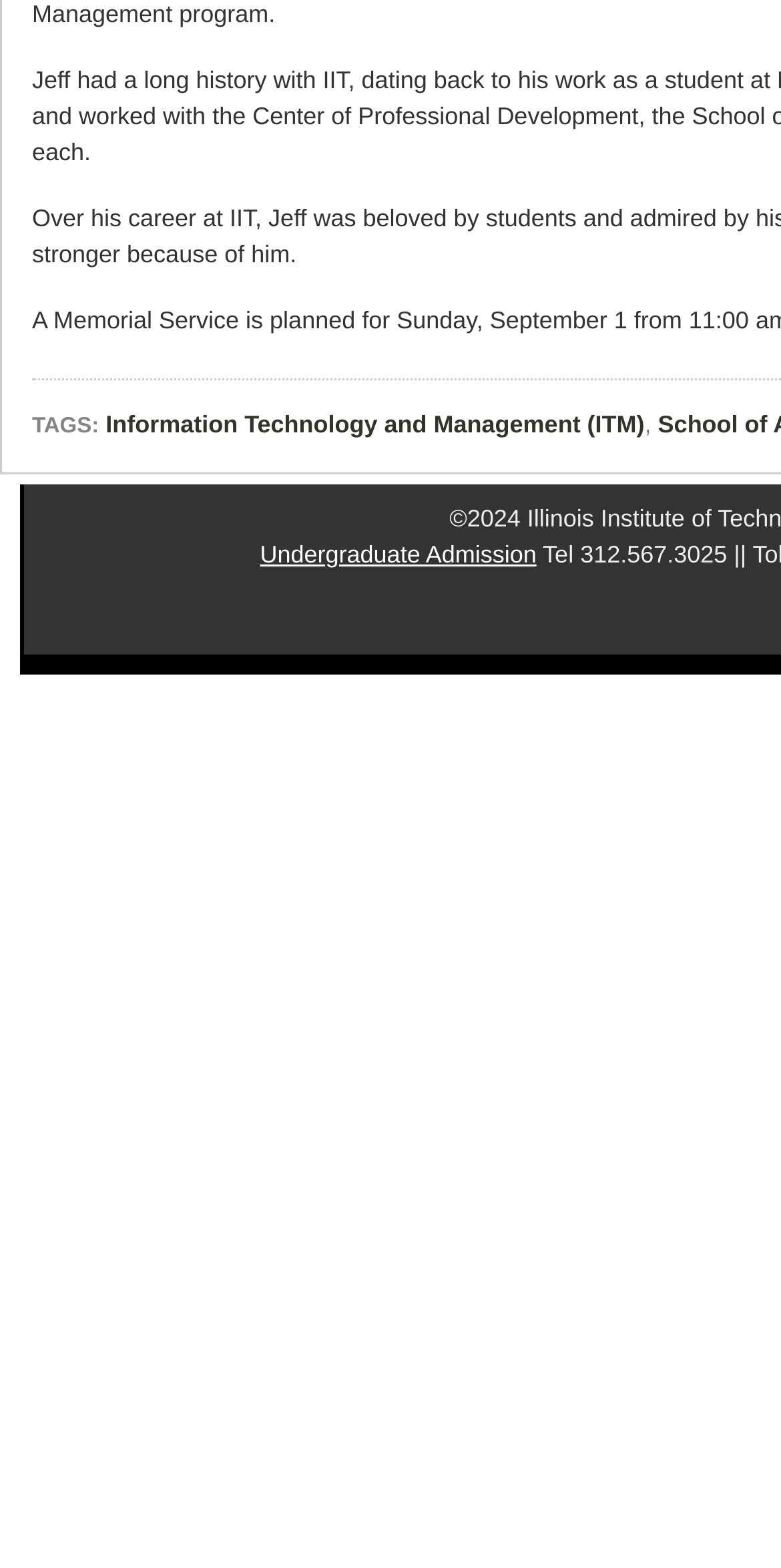Using the element description provided, determine the bounding box coordinates in the format (top-left x, top-left y, bottom-right x, bottom-right y). Ensure that all values are floating point numbers between 0 and 1. Element description: Undergraduate Admission

[0.333, 0.344, 0.687, 0.362]